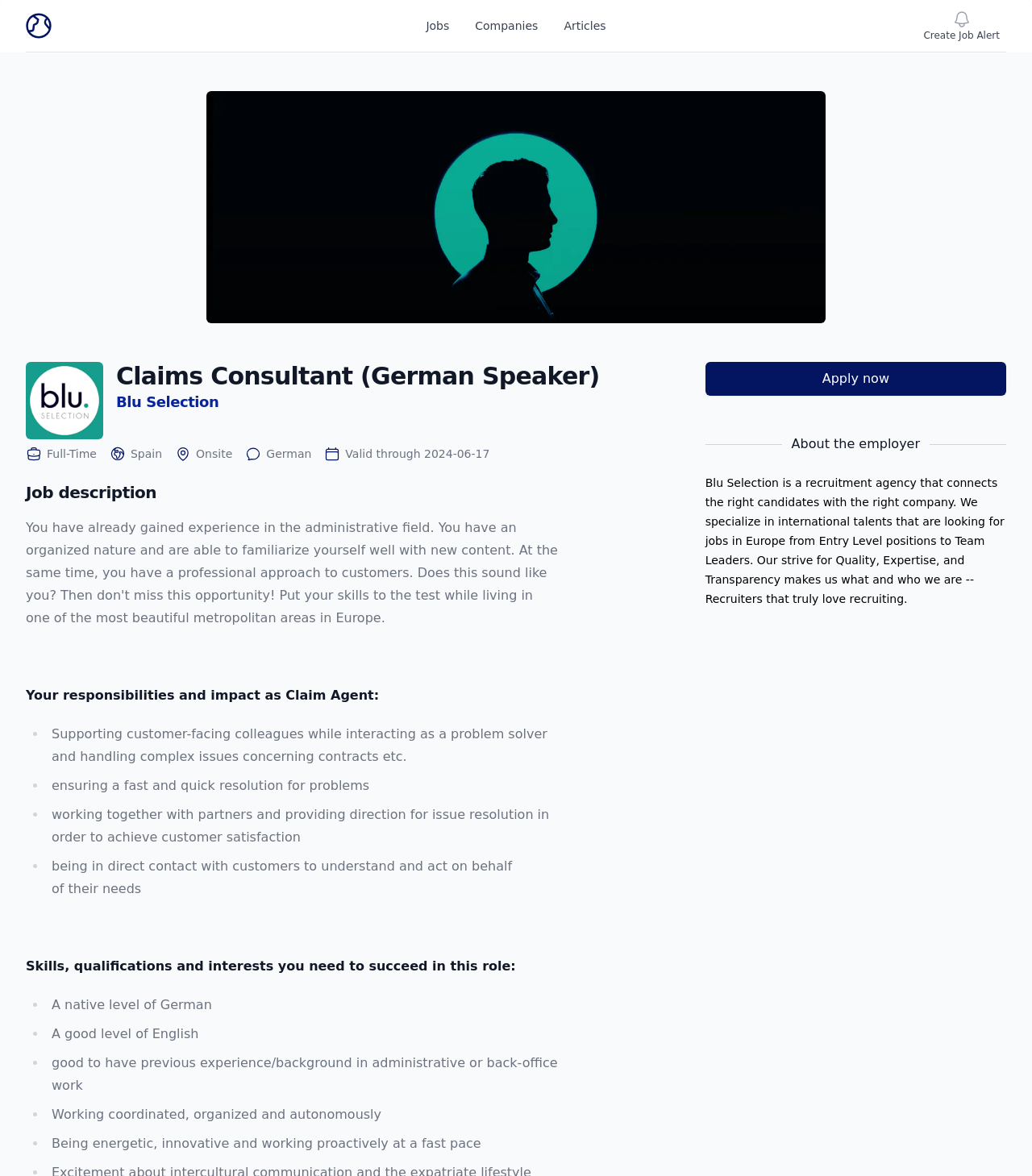What is the company name of the job posting?
Using the image as a reference, give an elaborate response to the question.

I found the company name by looking at the image element with the text 'Blu Selection' which is located at the top of the webpage, and also by reading the heading element with the text 'Claims Consultant (German Speaker)' which mentions the company name.